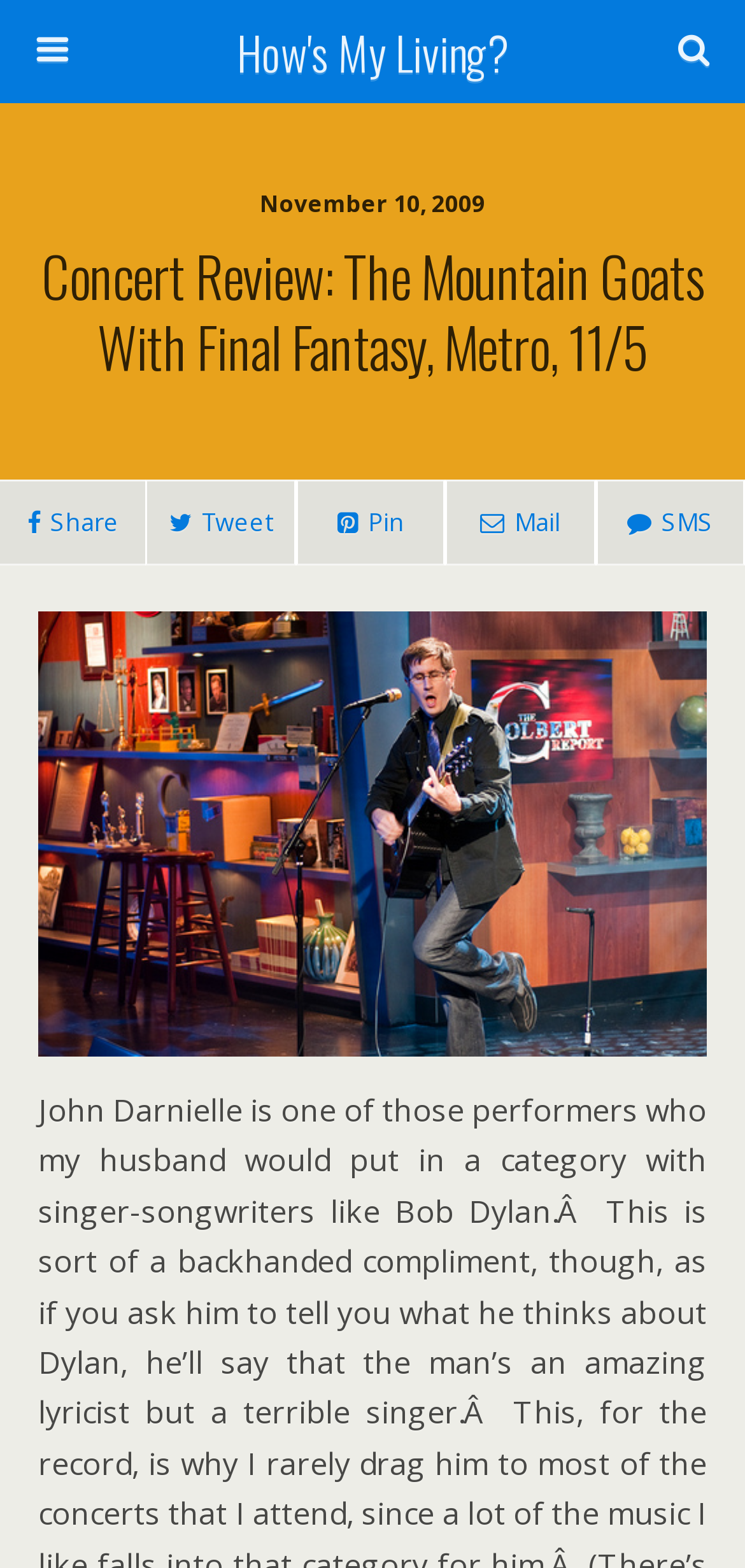Identify the bounding box coordinates of the section to be clicked to complete the task described by the following instruction: "View the image of John on set". The coordinates should be four float numbers between 0 and 1, formatted as [left, top, right, bottom].

[0.051, 0.39, 0.949, 0.673]